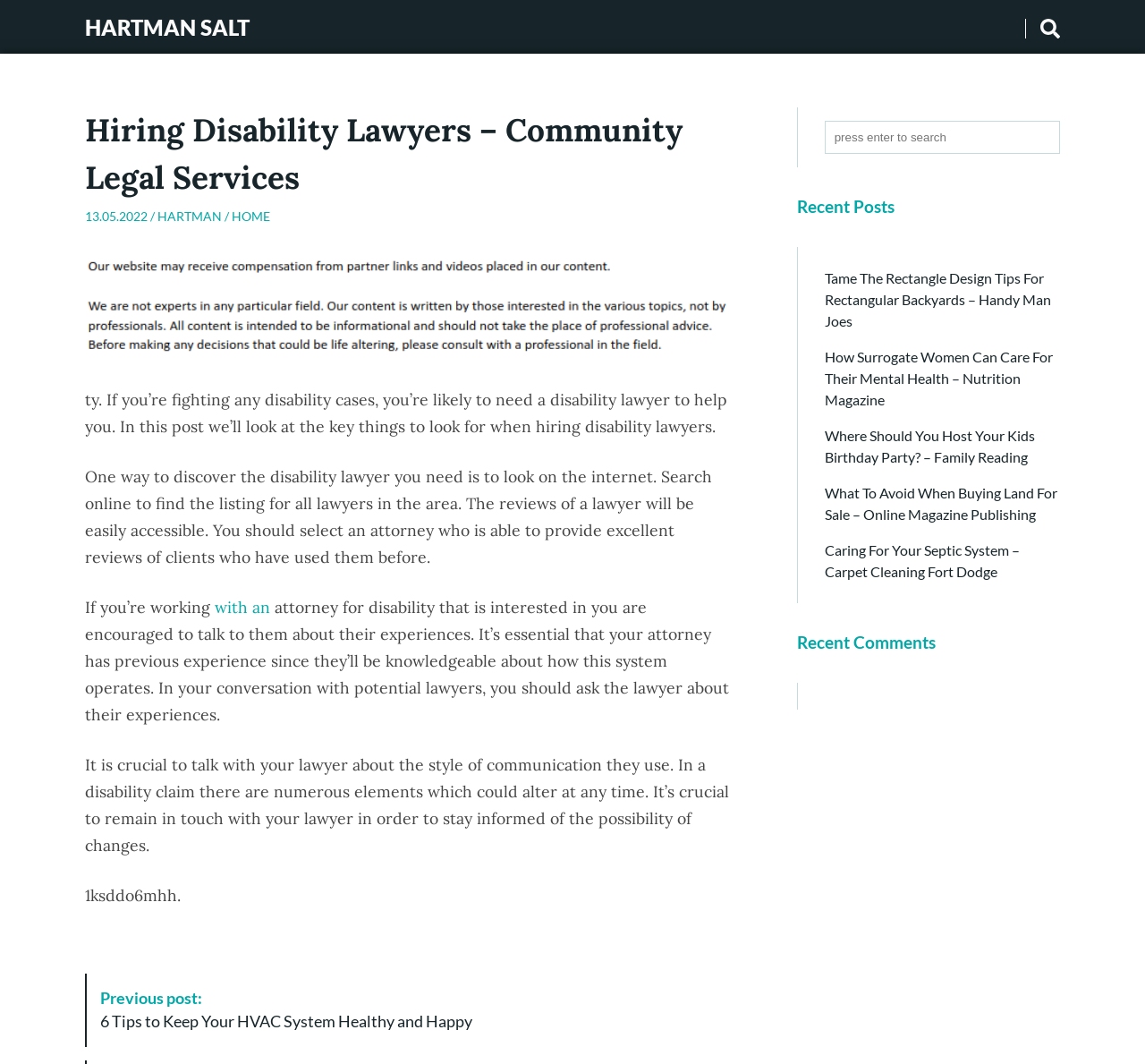Describe every aspect of the webpage in a detailed manner.

The webpage appears to be a blog post about hiring disability lawyers. At the top, there is a header section with a link to "HARTMAN SALT" and an image. Below this, there is a heading that reads "Hiring Disability Lawyers – Community Legal Services" followed by a date "13.05.2022". 

To the right of the header section, there is a search bar with a prompt to "press enter to search". Below this, there are three sections: "Recent Posts", "Recent Comments", and a list of links to other blog posts. These sections are positioned on the right side of the page, taking up about a quarter of the screen.

The main content of the page is a blog post that discusses the importance of hiring a disability lawyer. The post is divided into several paragraphs, each discussing a different aspect of finding the right lawyer, such as searching online, checking reviews, and asking about their experience. The text is written in a formal tone and provides informative content.

At the bottom of the page, there is a "Post Navigation" section with a link to a previous post titled "6 Tips to Keep Your HVAC System Healthy and Happy".